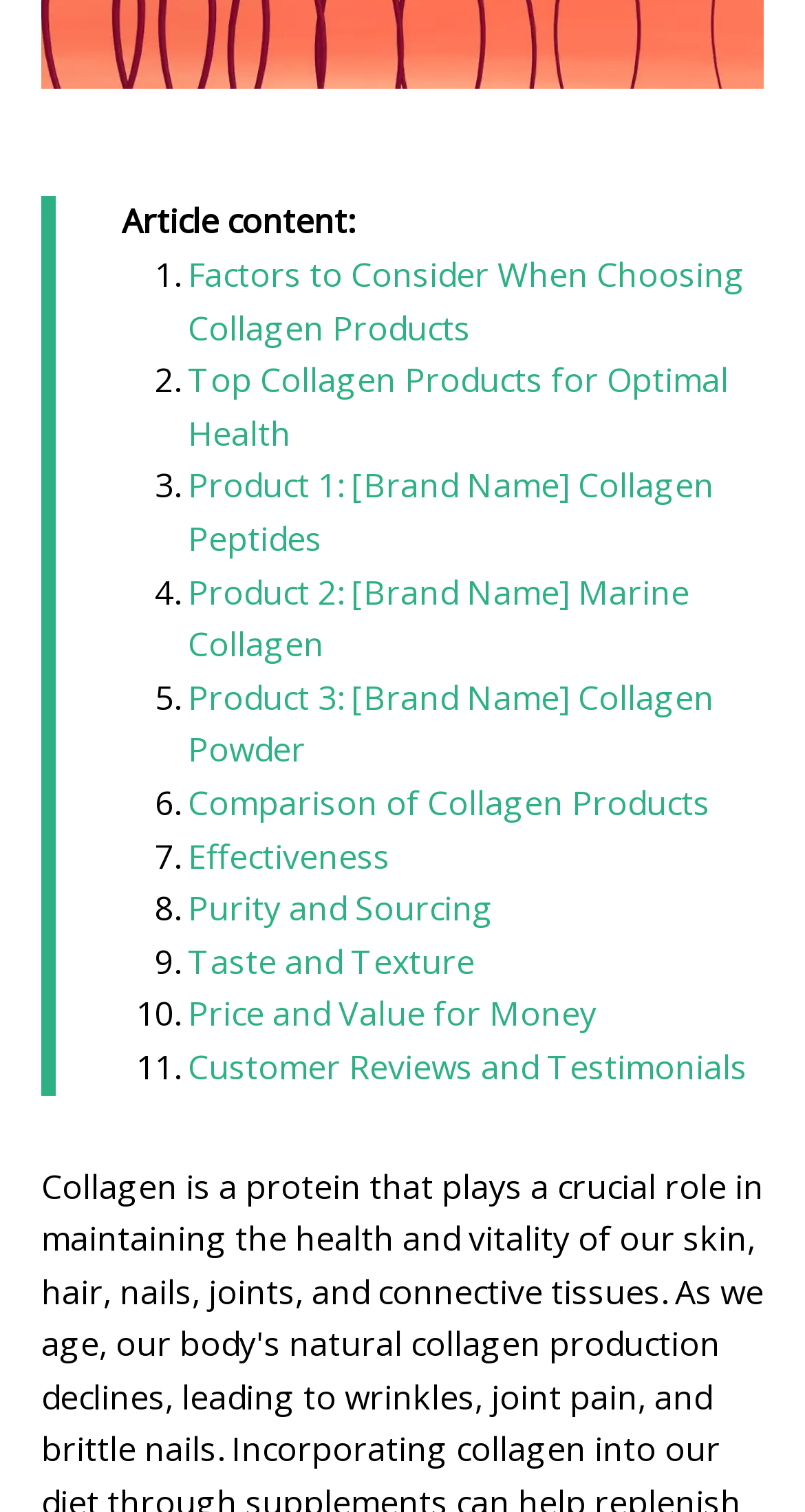Please locate the UI element described by "Effectiveness" and provide its bounding box coordinates.

[0.233, 0.551, 0.485, 0.581]